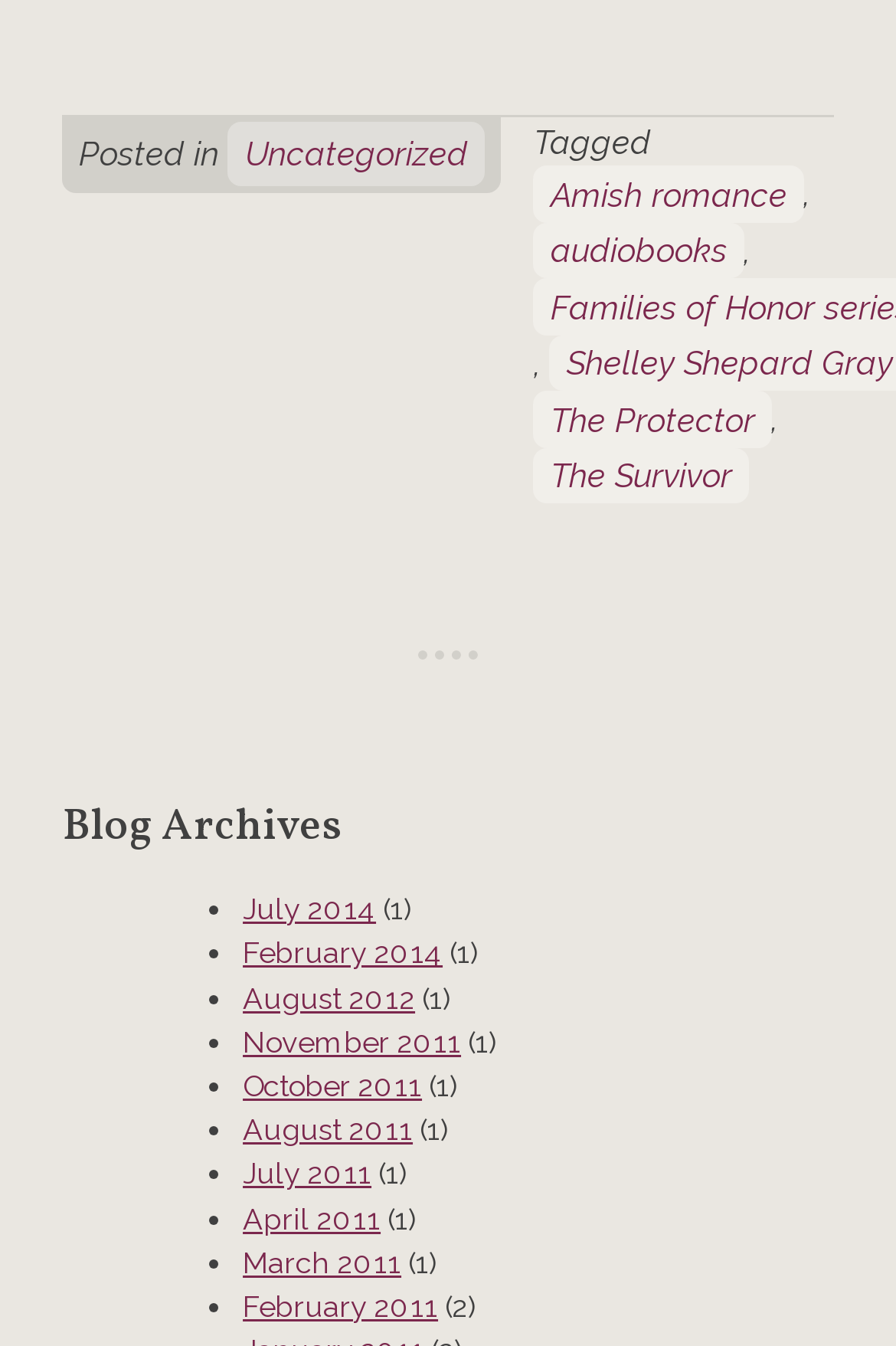Specify the bounding box coordinates of the area that needs to be clicked to achieve the following instruction: "Check out The Protector".

[0.596, 0.29, 0.861, 0.332]